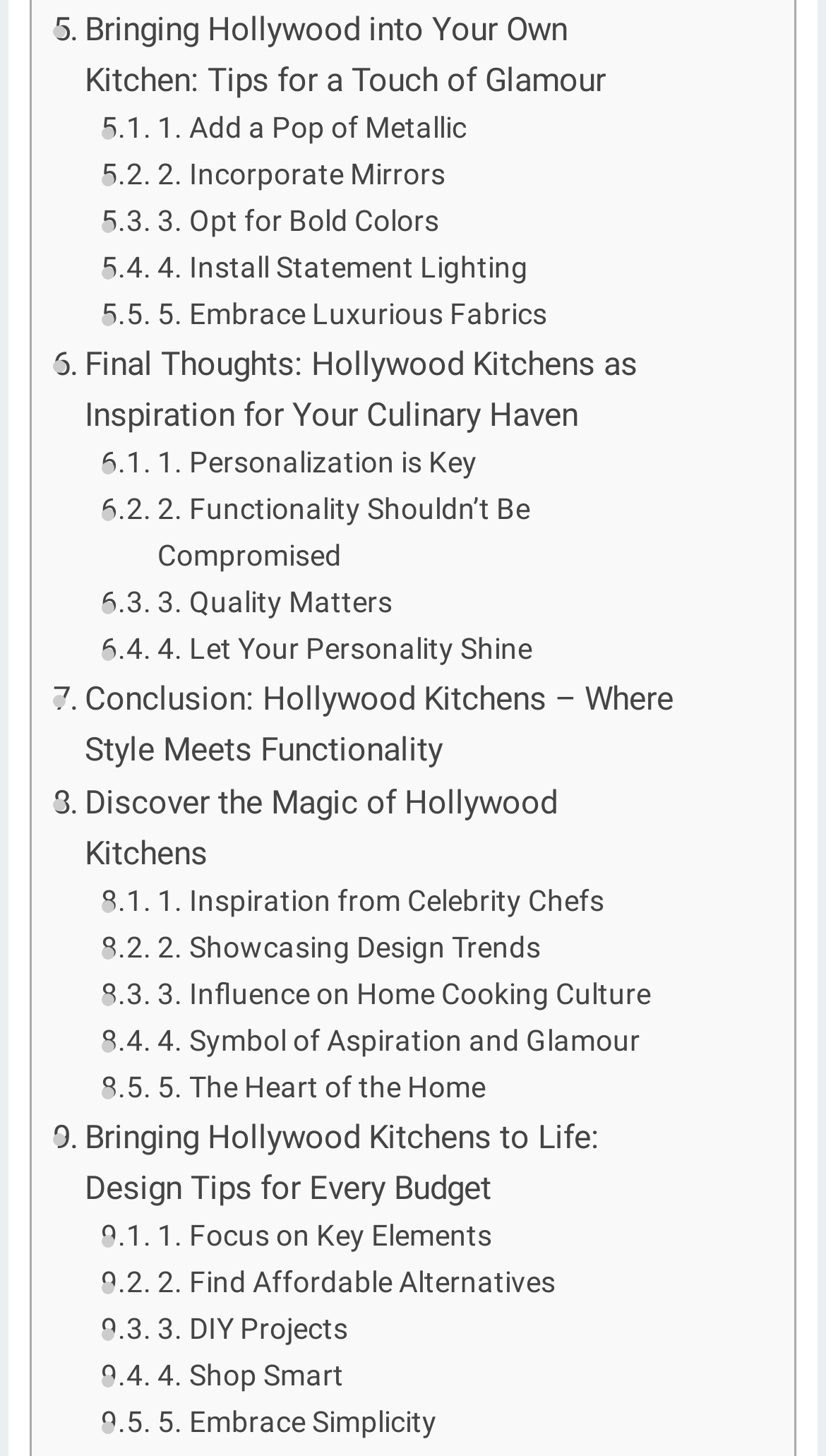Please identify the bounding box coordinates of the element that needs to be clicked to perform the following instruction: "Explore 'Discover the Magic of Hollywood Kitchens'".

[0.064, 0.533, 0.821, 0.604]